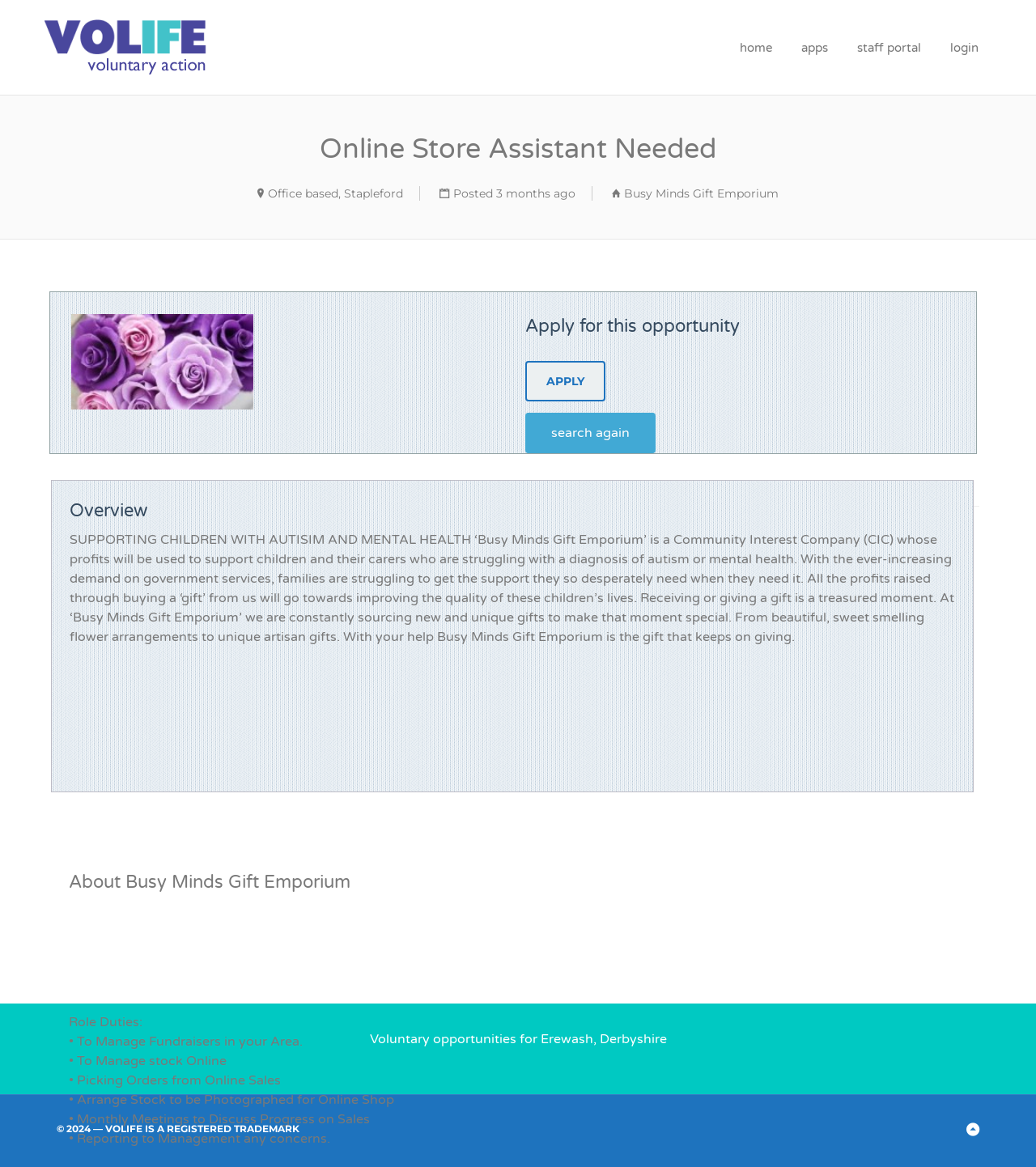What is the name of the company posting the job?
Use the image to answer the question with a single word or phrase.

Busy Minds Gift Emporium